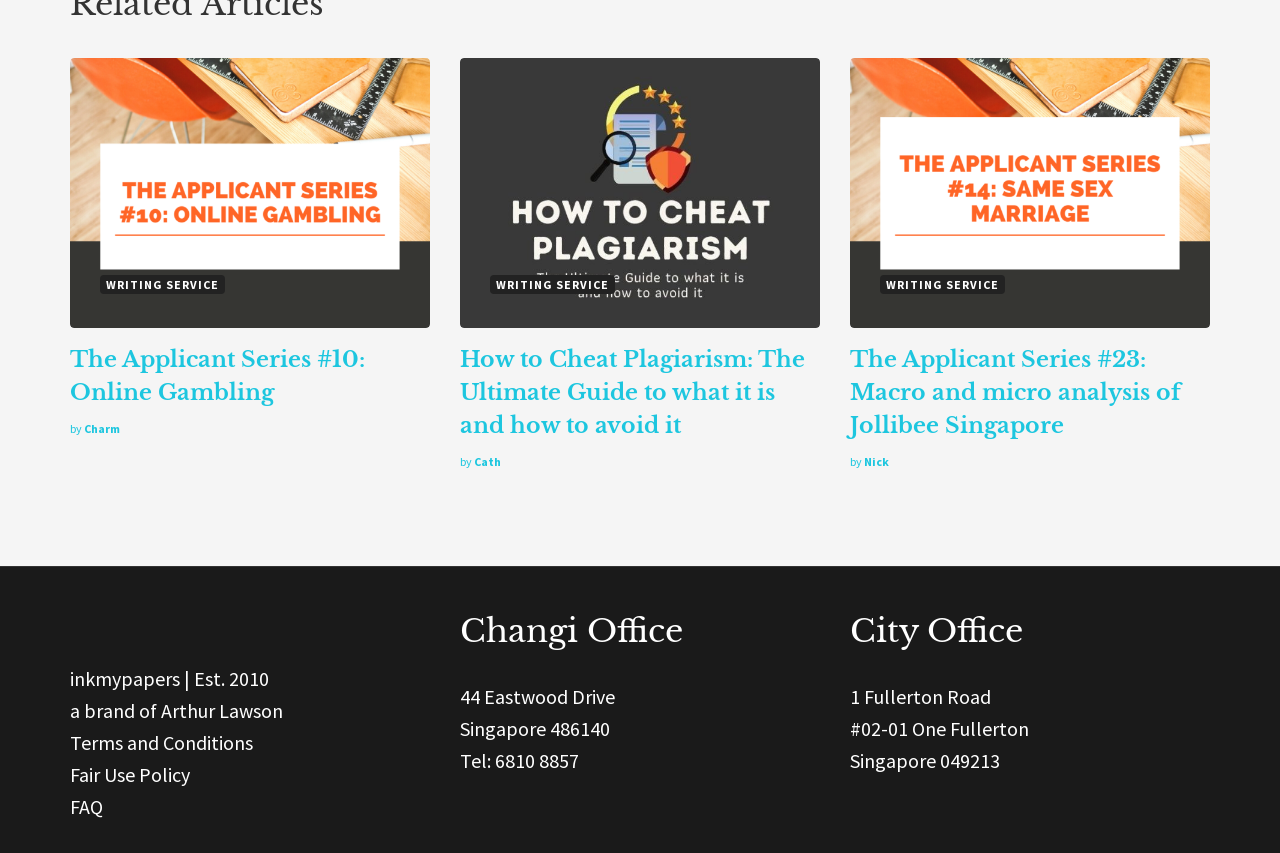Can you determine the bounding box coordinates of the area that needs to be clicked to fulfill the following instruction: "View 'How to Cheat Plagiarism: The Ultimate Guide to what it is and how to avoid it'"?

[0.359, 0.402, 0.641, 0.518]